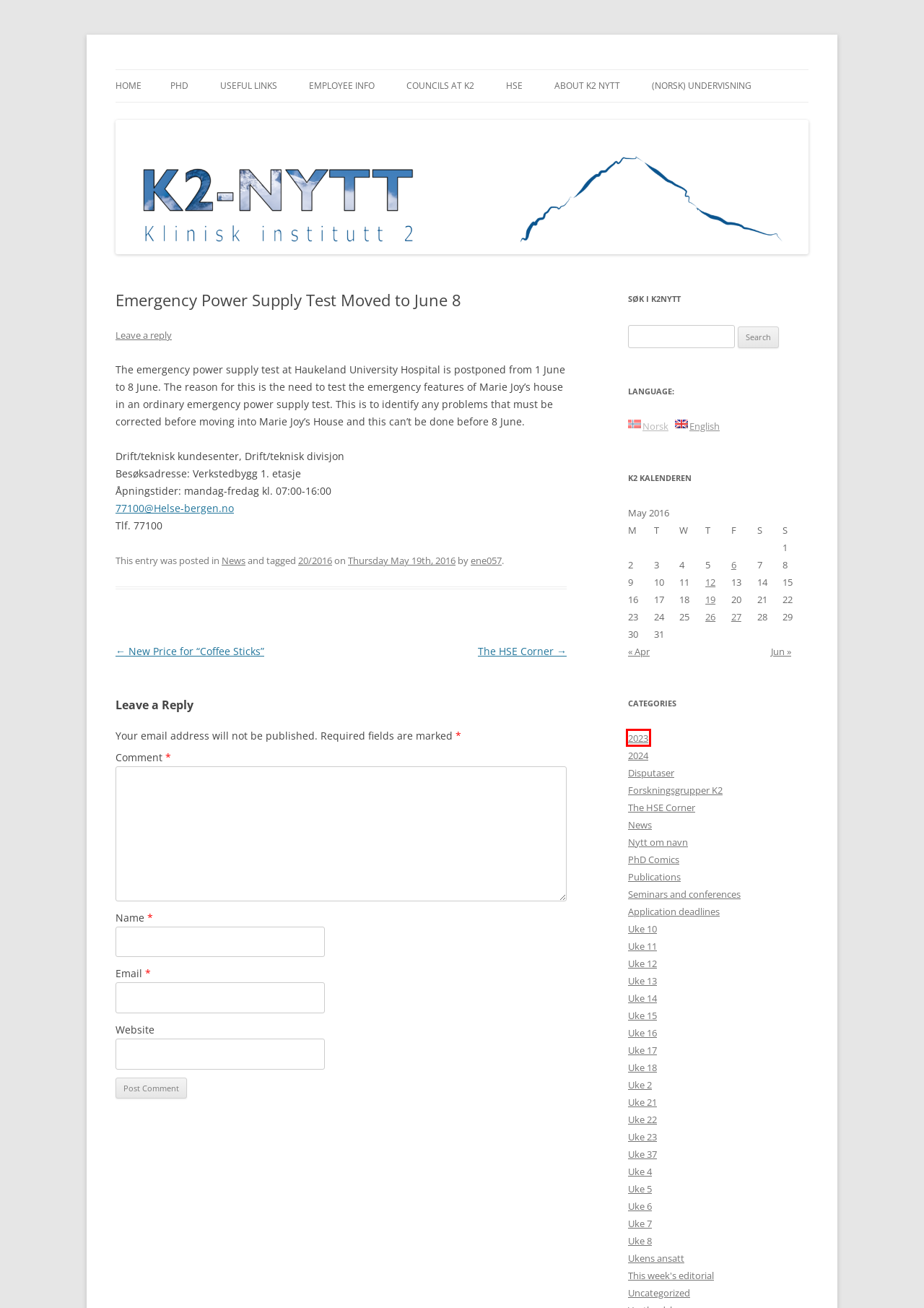You are given a screenshot of a webpage with a red rectangle bounding box around an element. Choose the best webpage description that matches the page after clicking the element in the bounding box. Here are the candidates:
A. Uke 7 | K2 Nytt
B. Nødstrømprøve flyttes til 8. juni | K2 Nytt
C. Parking at the university | K2 Nytt
D. Forskningsgrupper K2 | K2 Nytt
E. K2 Nytt | Informasjonsside for ansatte tilknyttet Klinisk institutt 2
F. Employee info | K2 Nytt
G. (Norsk) Undervisningsgruppe og undervisningsledere | K2 Nytt
H. 2023 | K2 Nytt

H